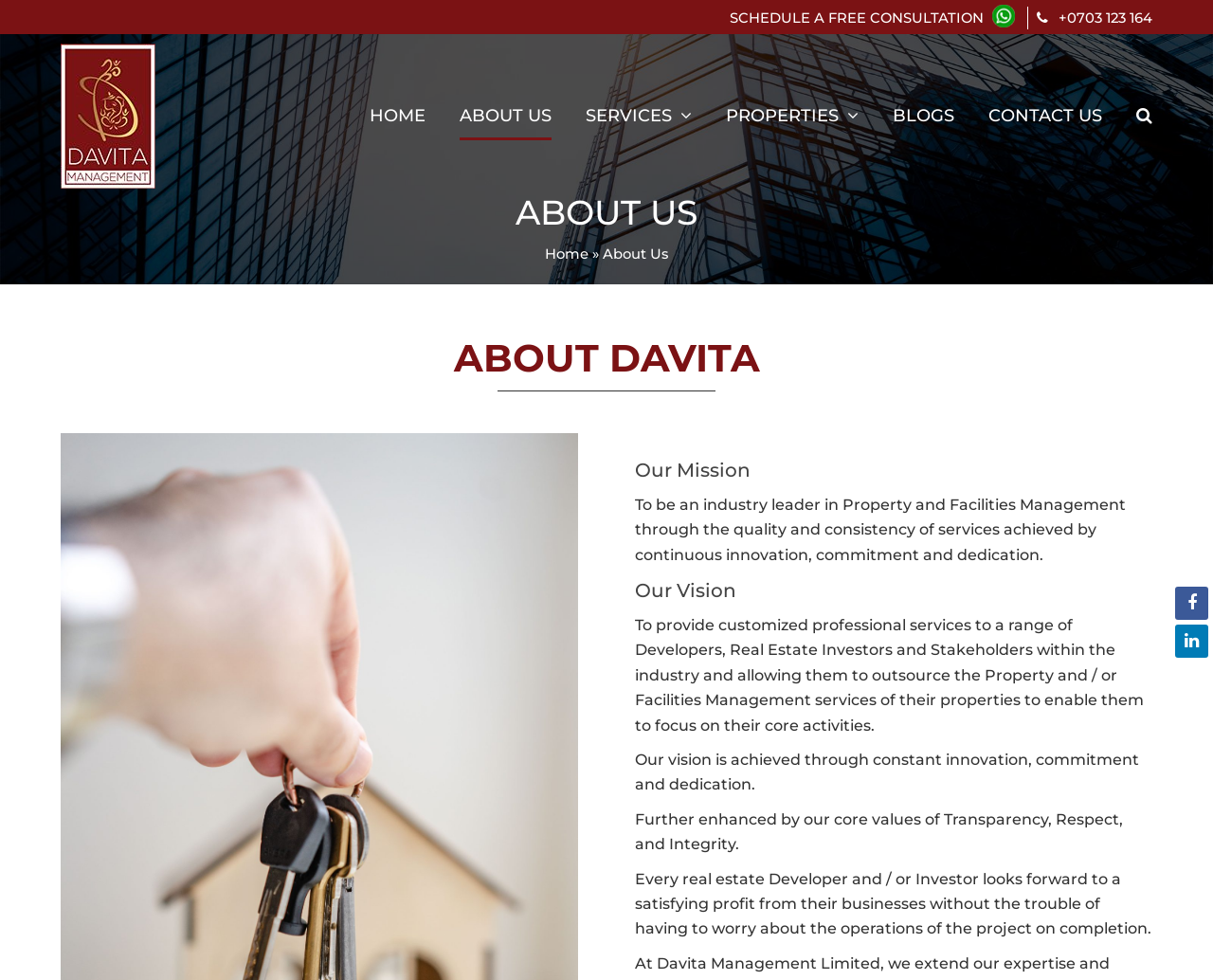Illustrate the webpage thoroughly, mentioning all important details.

The webpage is about Davita Management Limited, a company that provides facilities and property management services in Kenya. At the top of the page, there is a prominent call-to-action button "SCHEDULE A FREE CONSULTATION" with a small icon next to it. To the right of this button, there is a phone number "+0703 123 164" and a small image.

Below this section, there is a navigation menu with links to different pages, including "HOME", "ABOUT US", "SERVICES", "PROPERTIES", "BLOGS", and "CONTACT US". 

On the left side of the page, there is a logo of Davita Management Limited with a link to the company's homepage. Above the navigation menu, there is a header section with a heading "ABOUT US" and a breadcrumb trail showing the current page.

The main content of the page is about the company's mission and vision. There are three headings: "ABOUT DAVITA", "Our Mission", and "Our Vision". Under each heading, there is a paragraph of text describing the company's goals and values. The text is divided into several sections, with each section describing a different aspect of the company's mission and vision.

At the bottom right corner of the page, there are two social media links, represented by icons.